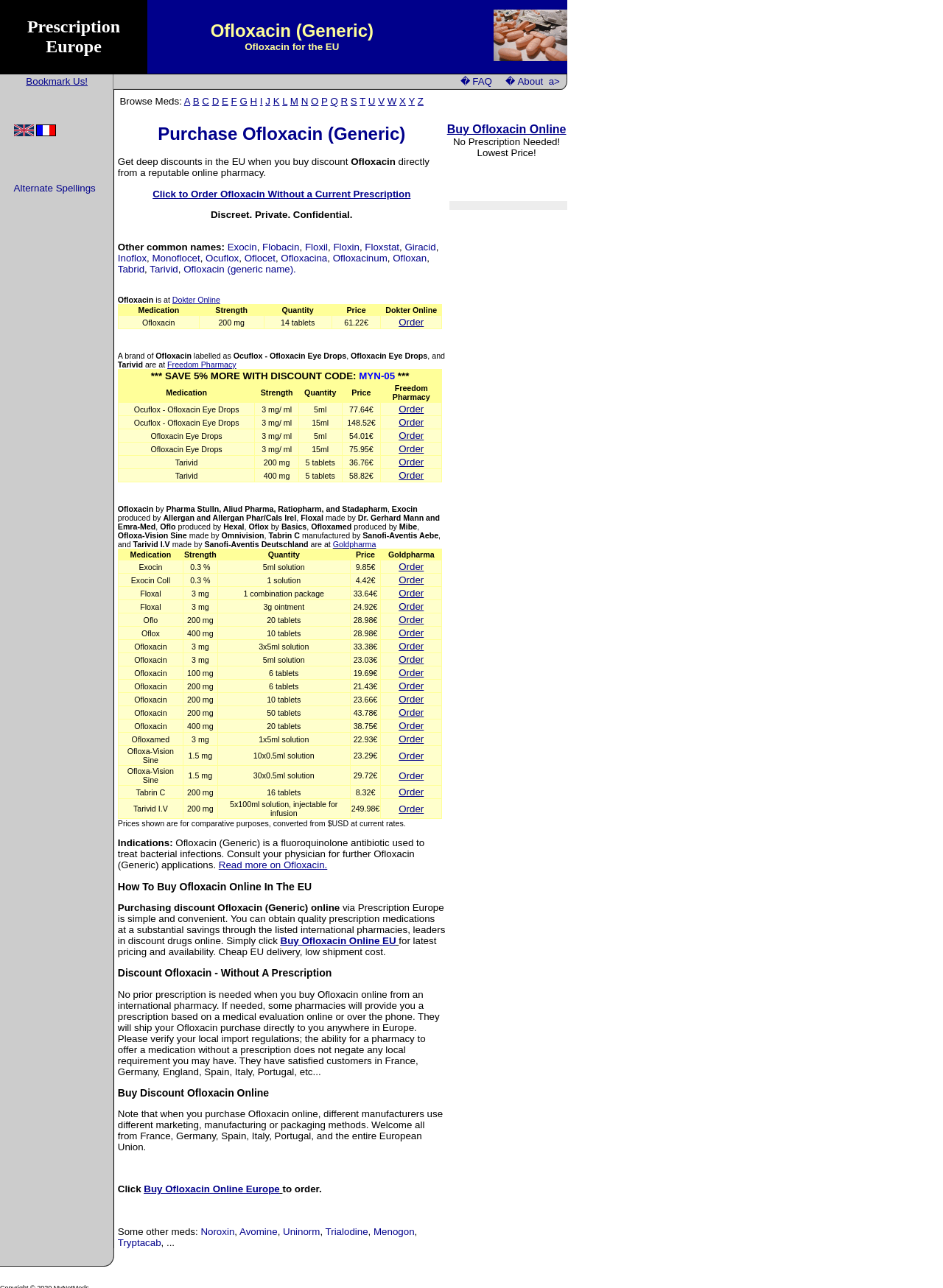Describe all the key features and sections of the webpage thoroughly.

This webpage is about purchasing Ofloxacin, a generic medication, online from European pharmacies. At the top, there is a table with three columns, displaying "Prescription Europe", "Ofloxacin (Generic) Ofloxacin for the EU", and "Buy Ofloxacin from International Pharmacy EU" with an image on the right side of the third column. 

Below this table, there is another table with two columns, containing links to "Bookmark Us!" and "FAQ" and "About" pages. 

The main content of the webpage is a section that describes the benefits of purchasing Ofloxacin from a reputable online pharmacy, including getting deep discounts in the EU. This section is headed by "Purchase Ofloxacin (Generic)" and contains a link to order the medication without a current prescription. 

Following this, there is a list of other common names for Ofloxacin, including Exocin, Flobacin, and Floxil, among others. 

The webpage also contains two tables, one from Dokter Online and another from Freedom Pharmacy, displaying the medication, strength, quantity, and price of Ofloxacin, as well as a link to order the medication. The tables are separated by a text that mentions that Ofloxacin is available at Dokter Online and Freedom Pharmacy.